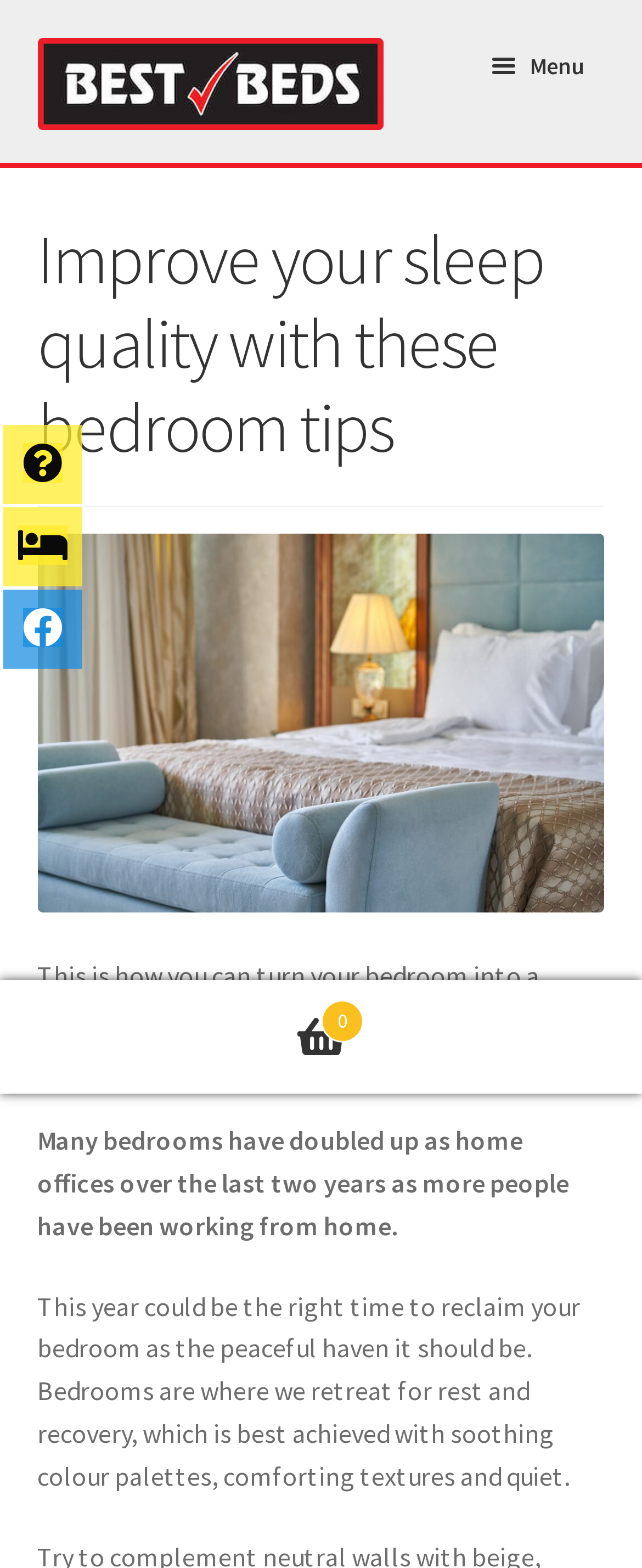Identify the bounding box coordinates of the clickable section necessary to follow the following instruction: "Go to 'Specials'". The coordinates should be presented as four float numbers from 0 to 1, i.e., [left, top, right, bottom].

[0.058, 0.114, 0.942, 0.171]